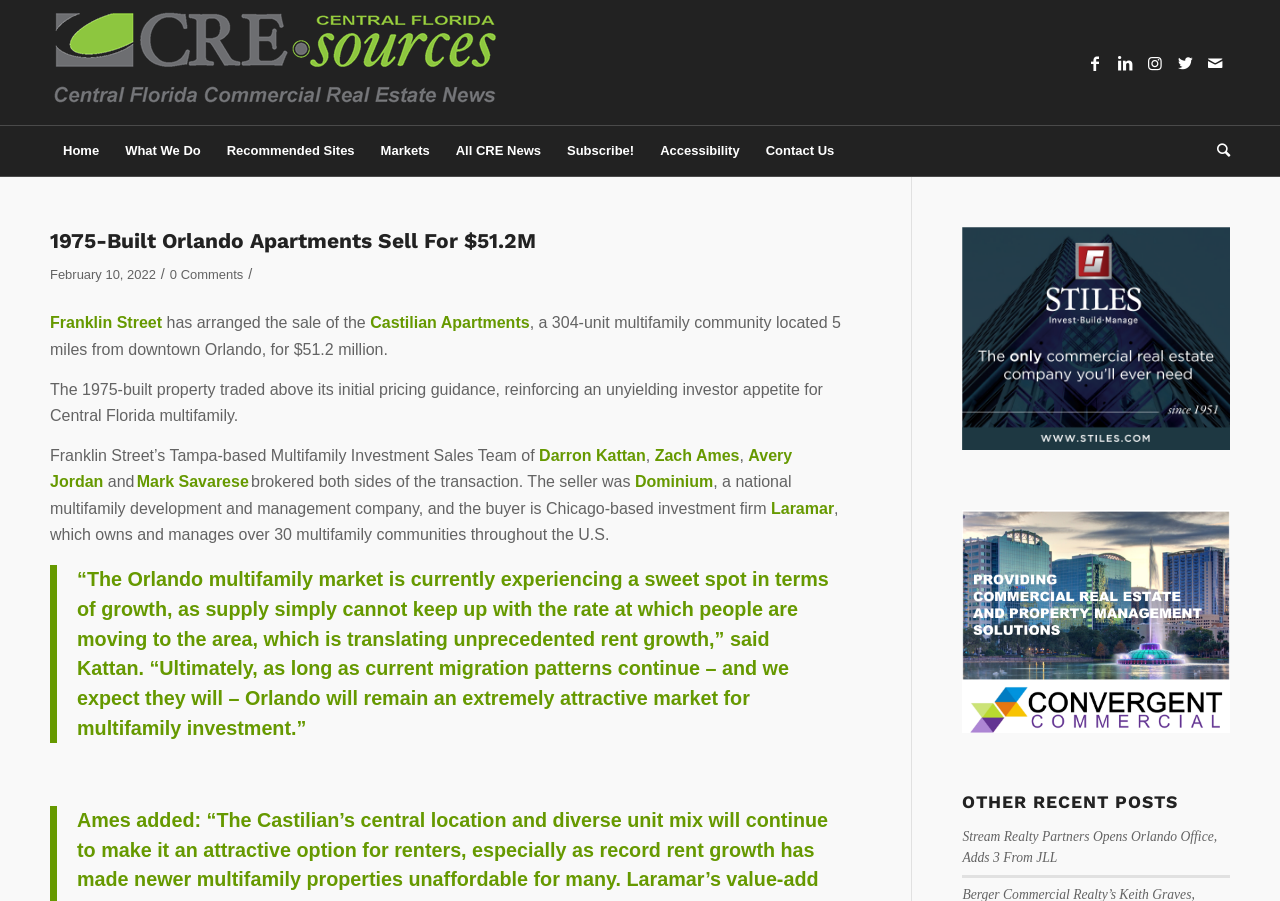Use the information in the screenshot to answer the question comprehensively: What is the name of the investment firm that bought the apartment complex?

According to the article, the buyer of the apartment complex is Laramar, a Chicago-based investment firm that owns and manages over 30 multifamily communities throughout the U.S.